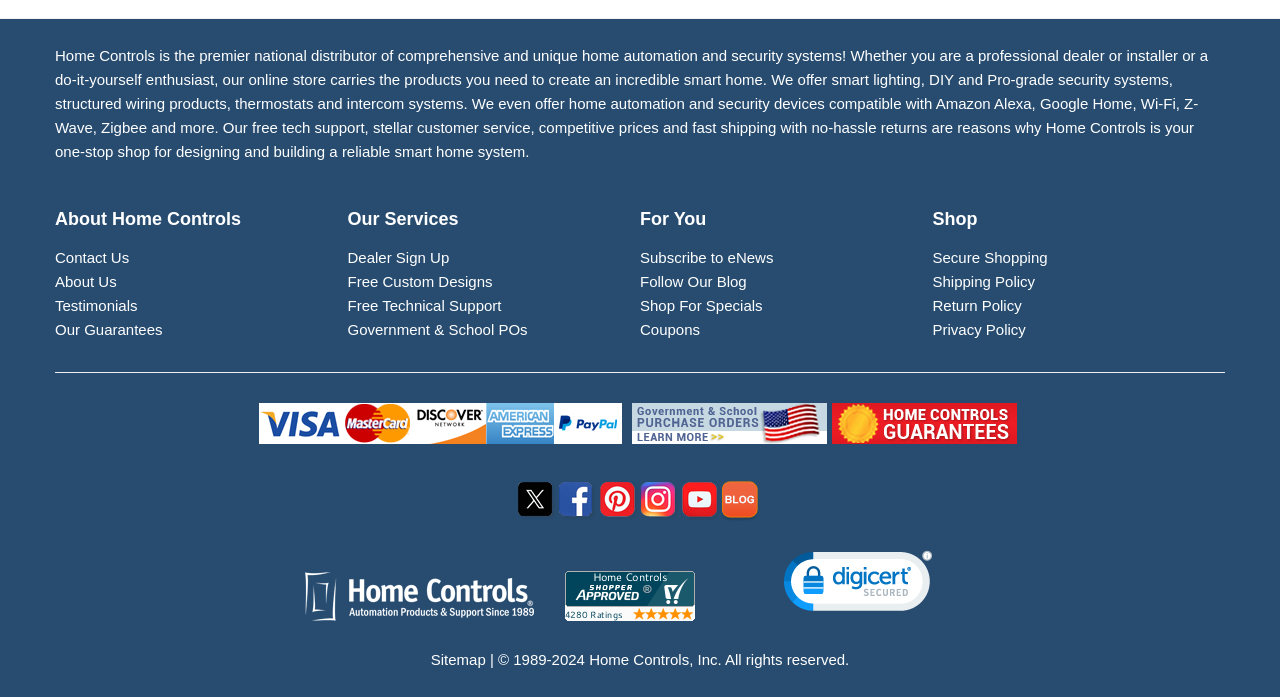Provide the bounding box coordinates for the area that should be clicked to complete the instruction: "Subscribe to the newsletter".

None